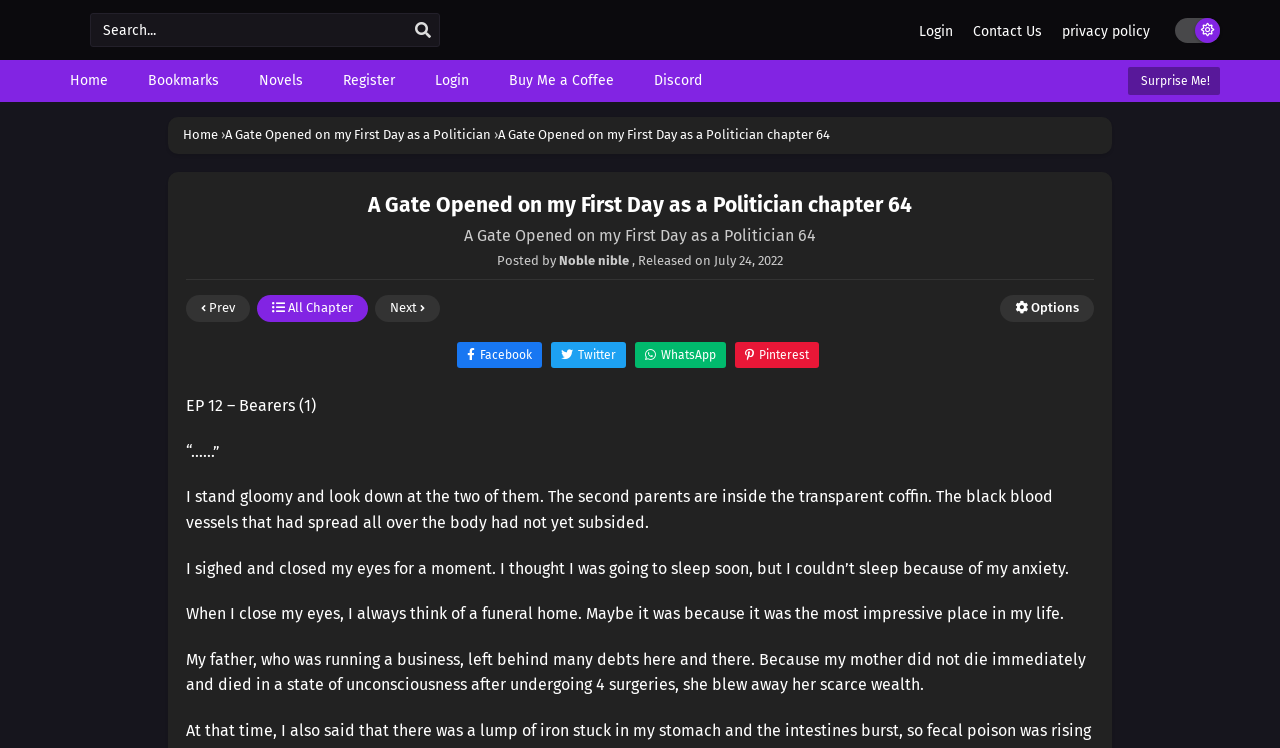Locate the bounding box coordinates of the clickable part needed for the task: "Go to the home page".

[0.047, 0.08, 0.092, 0.136]